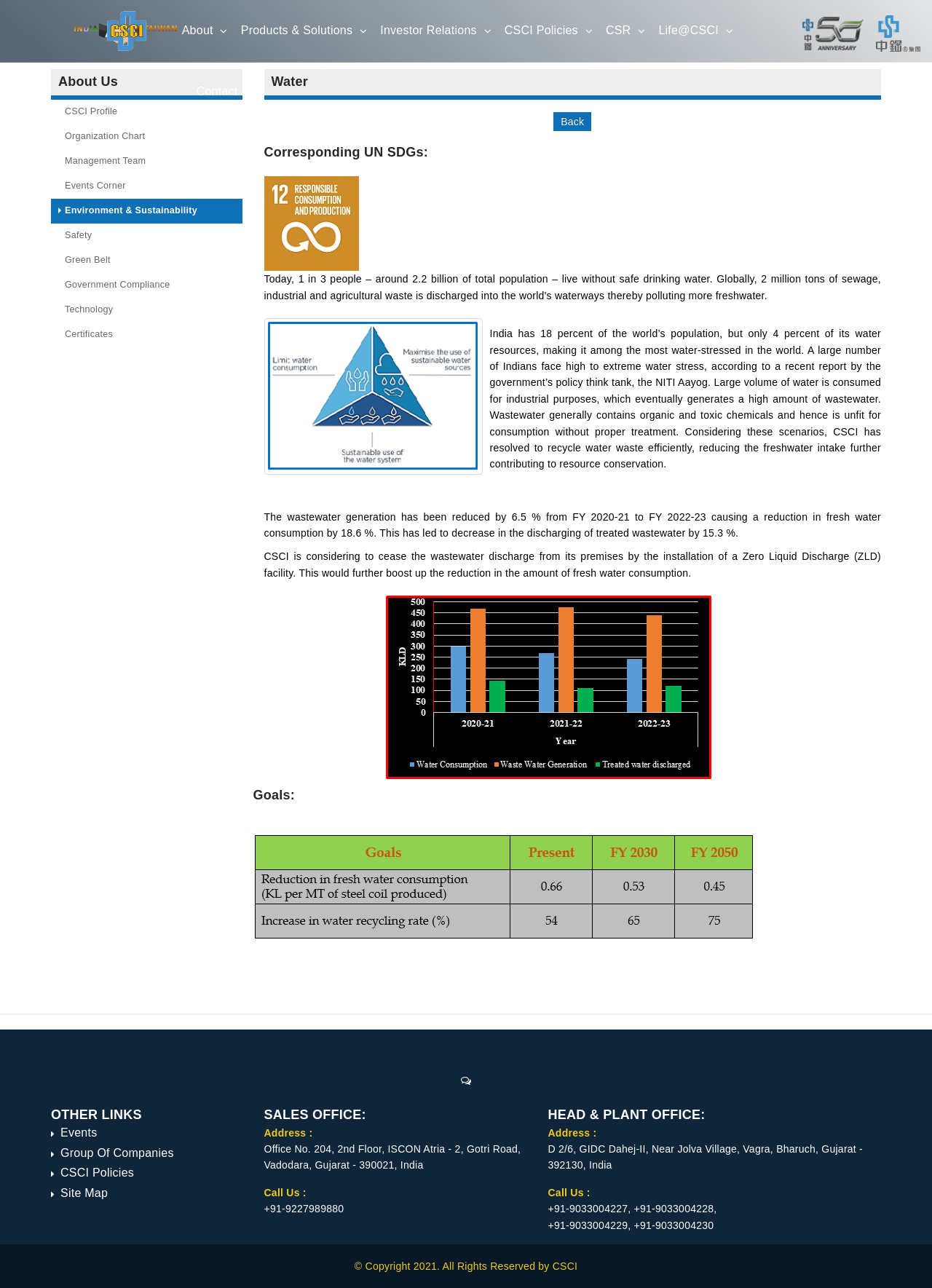How many phone numbers are provided for the Head & Plant Office?
Answer briefly with a single word or phrase based on the image.

4